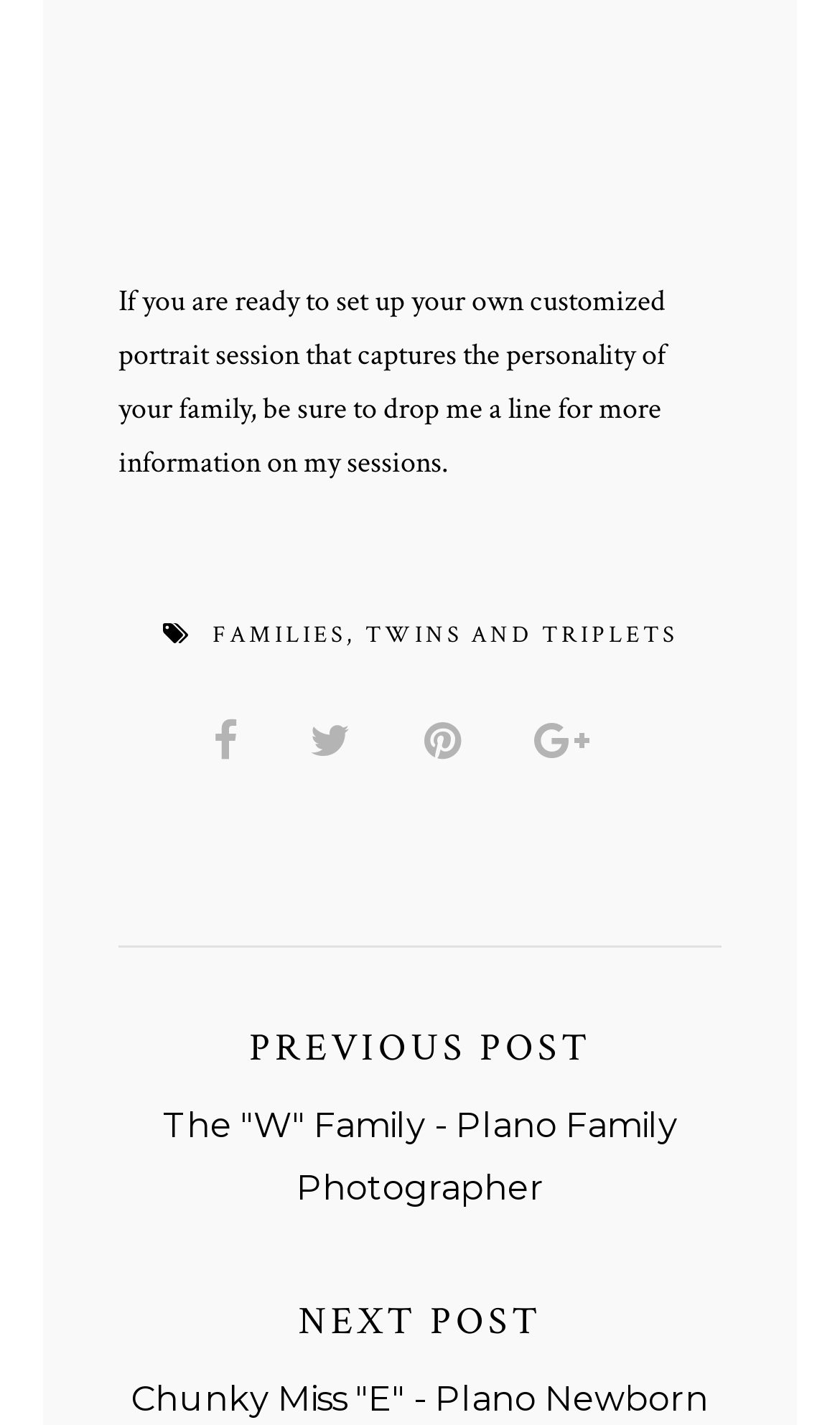Determine the bounding box coordinates for the UI element described. Format the coordinates as (top-left x, top-left y, bottom-right x, bottom-right y) and ensure all values are between 0 and 1. Element description: families

[0.253, 0.435, 0.412, 0.456]